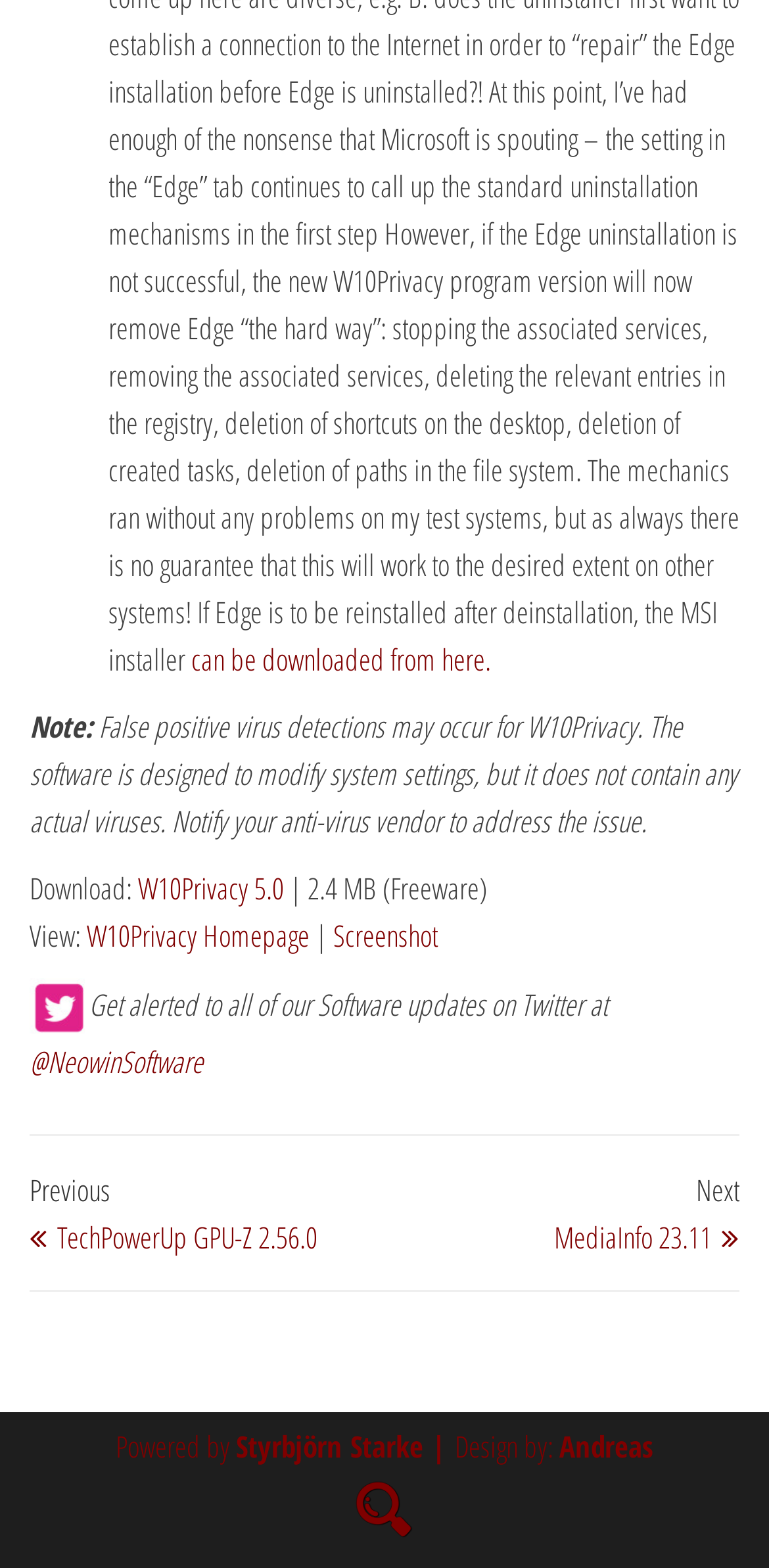Answer the following inquiry with a single word or phrase:
Who designed the webpage?

Andreas